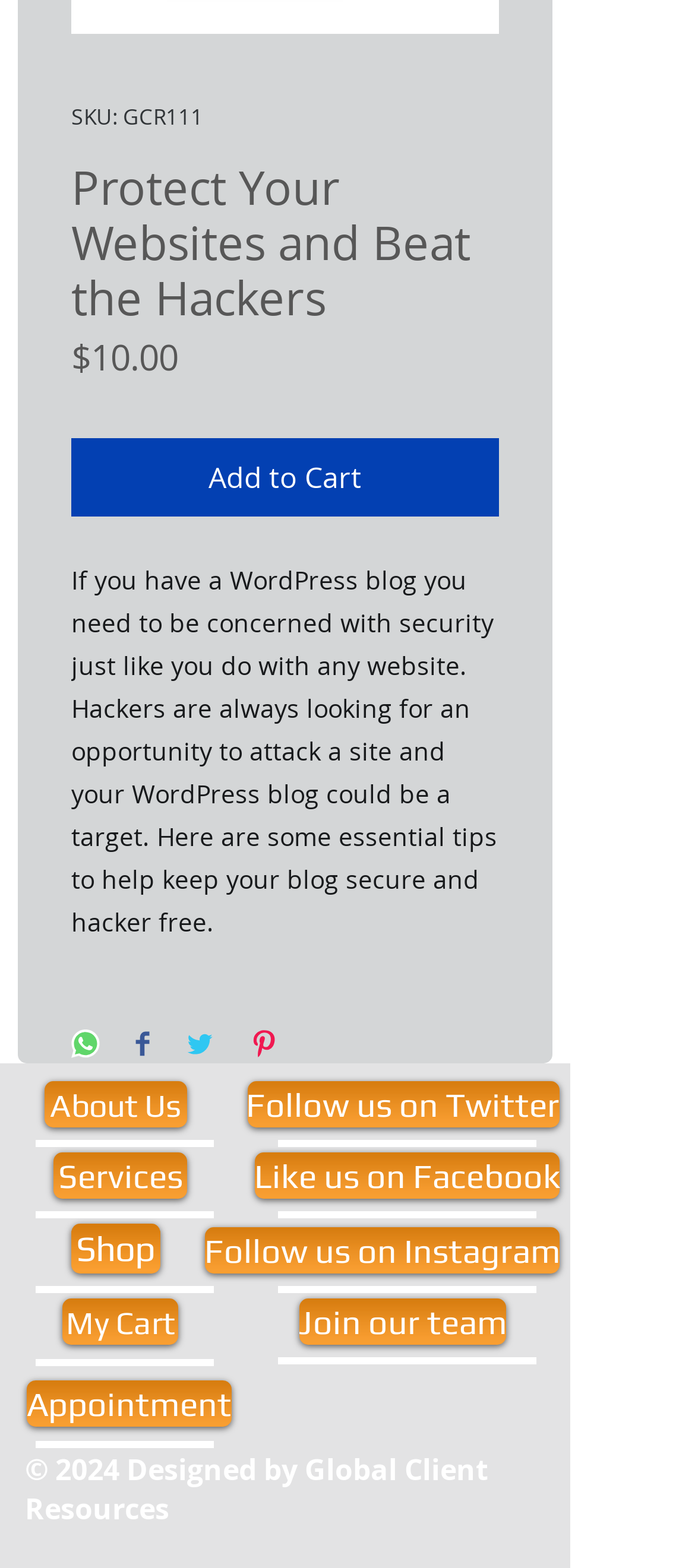How can I share this content on social media?
Using the image, respond with a single word or phrase.

Using share buttons